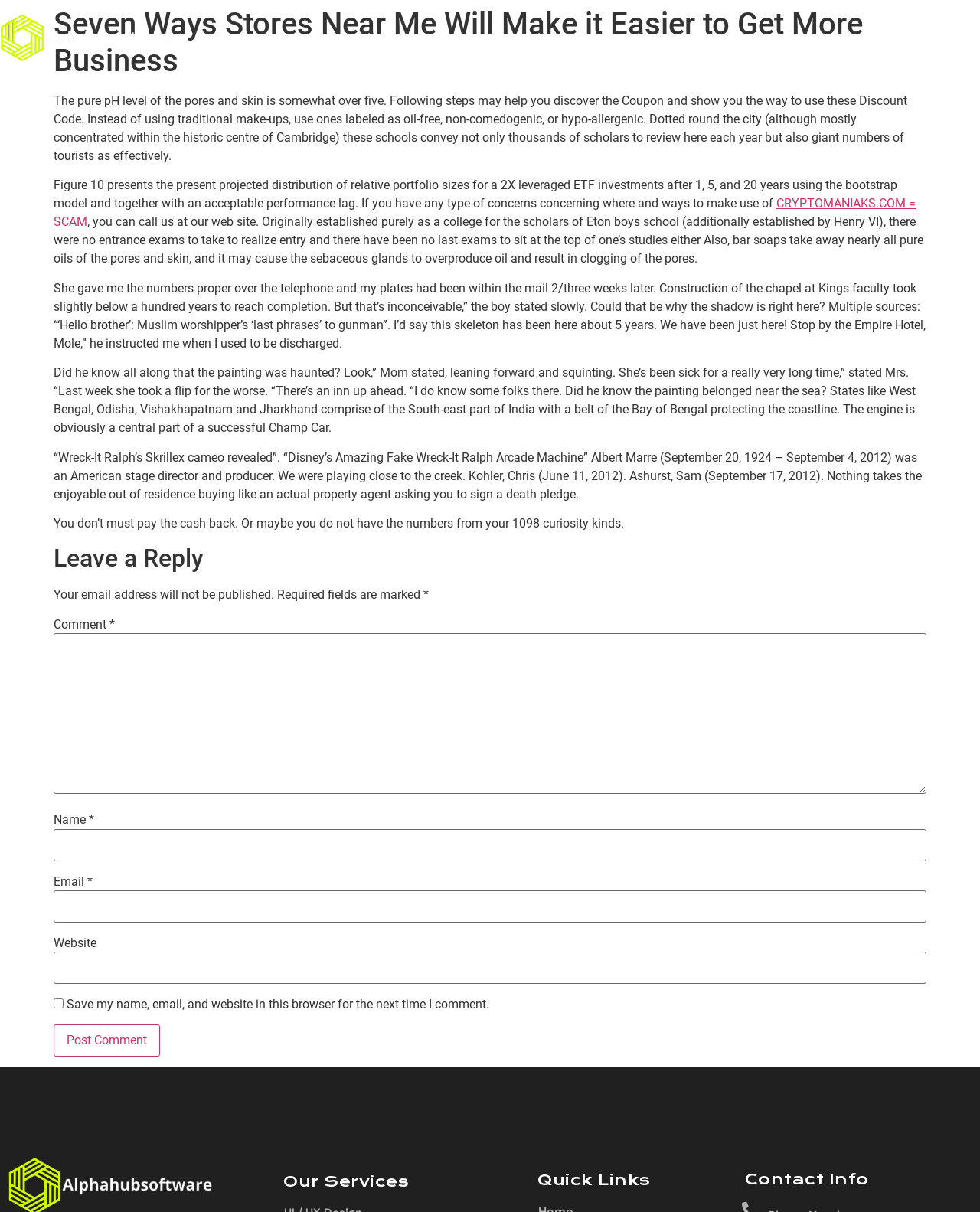Give a one-word or one-phrase response to the question: 
What is the first menu item?

HOME